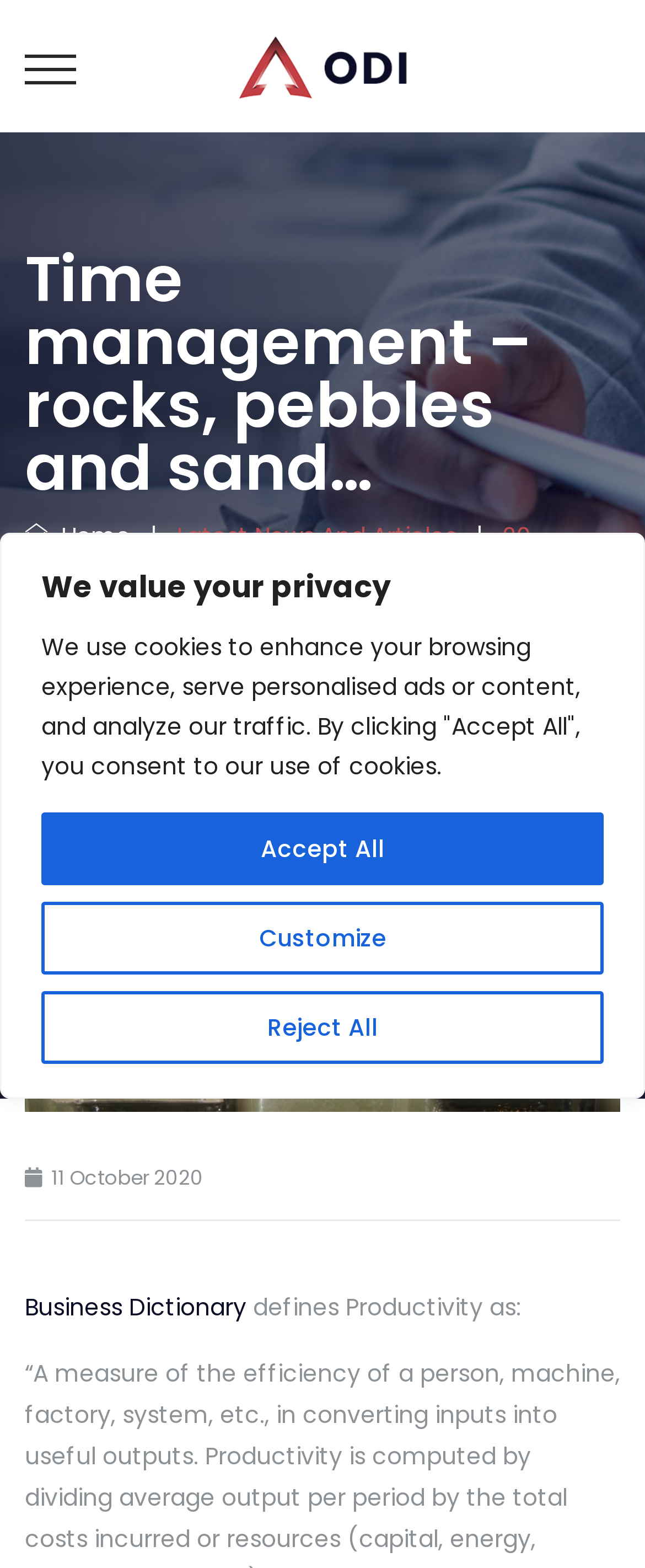Please answer the following question using a single word or phrase: 
What is defined by the Business Dictionary?

Productivity